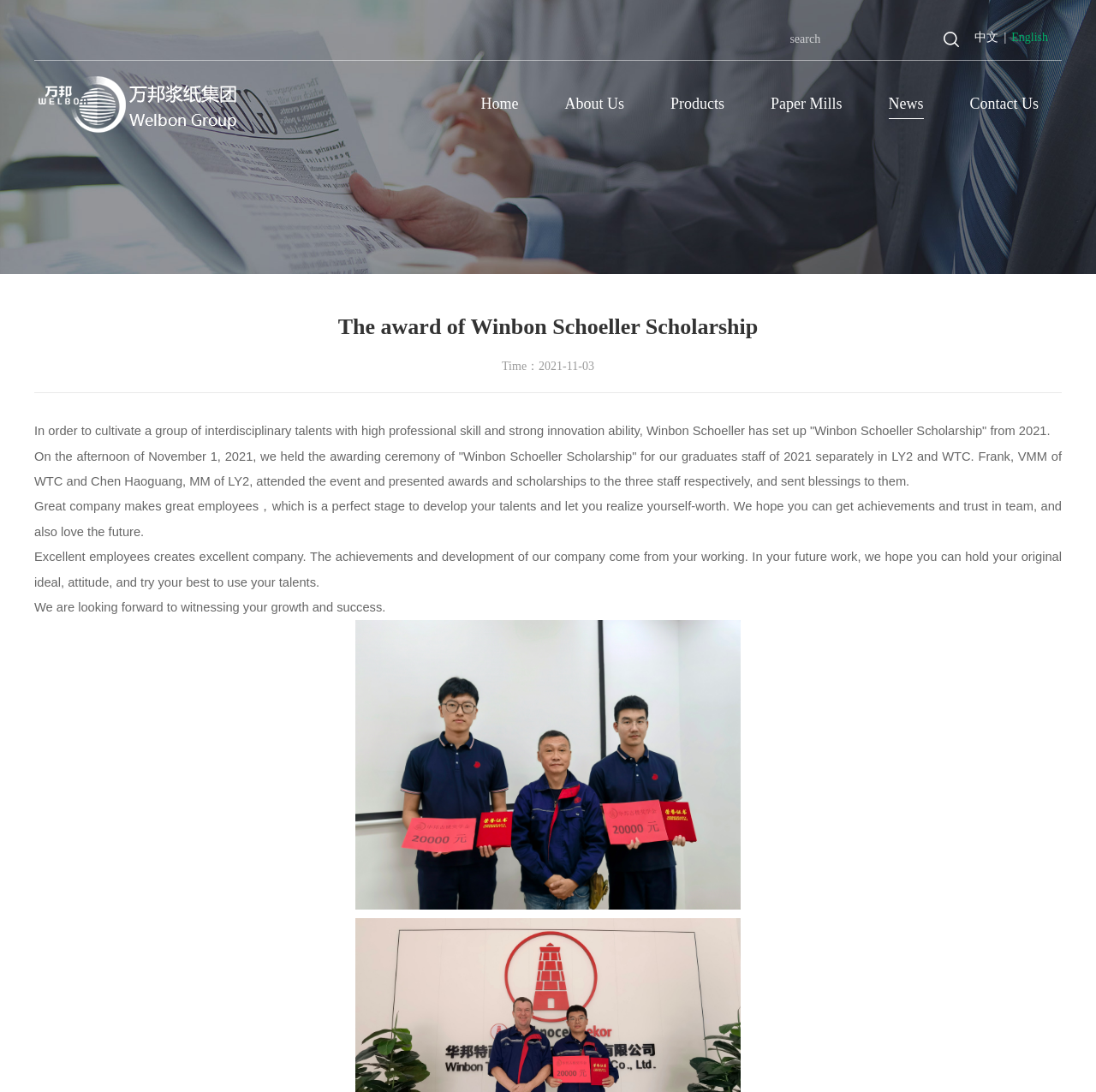Carefully observe the image and respond to the question with a detailed answer:
What is the date of the news article?

The date of the news article is mentioned as 'Time：2021-11-03' below the heading, indicating that the article was published on November 3, 2021.